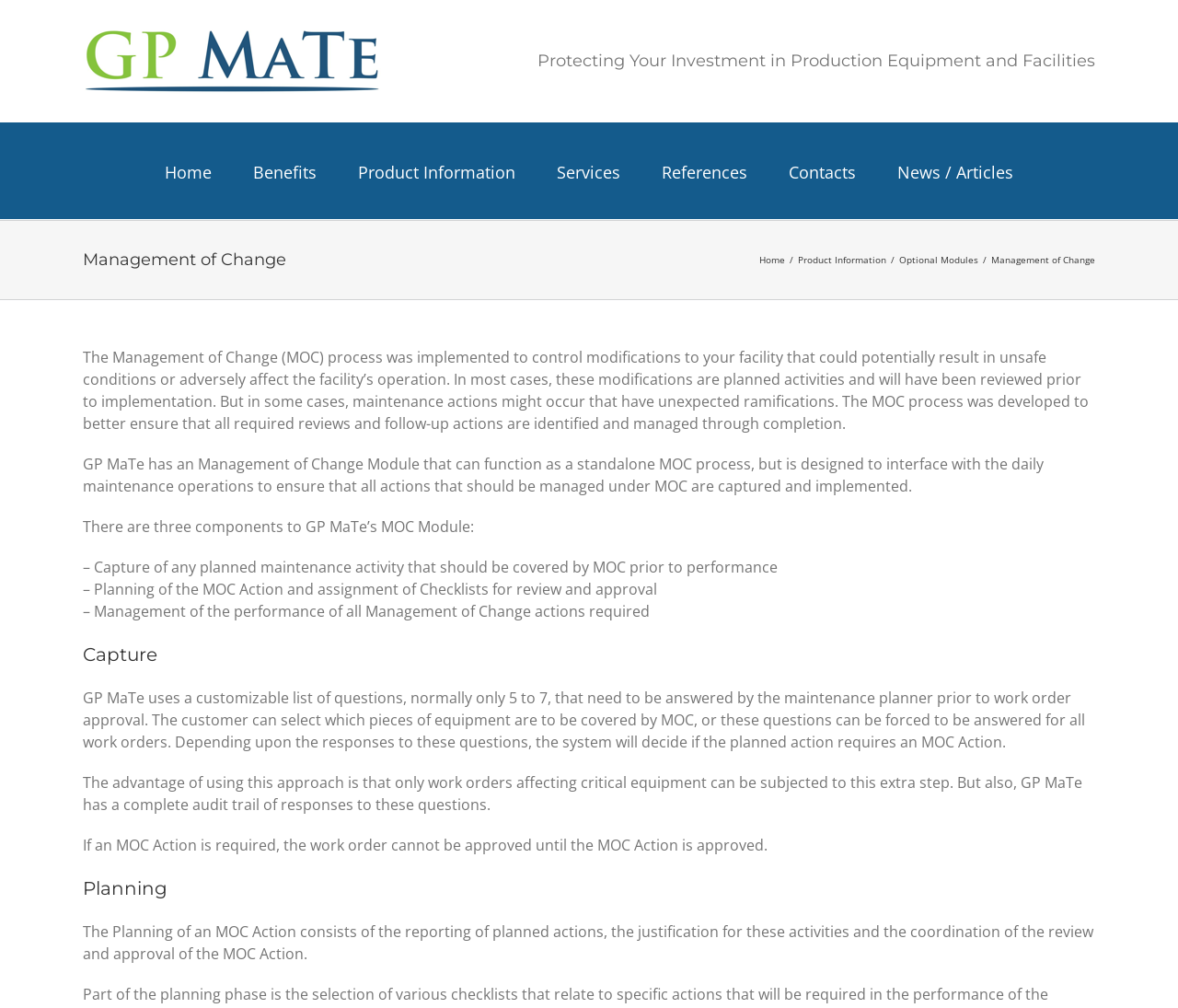Identify the main heading of the webpage and provide its text content.

Management of Change